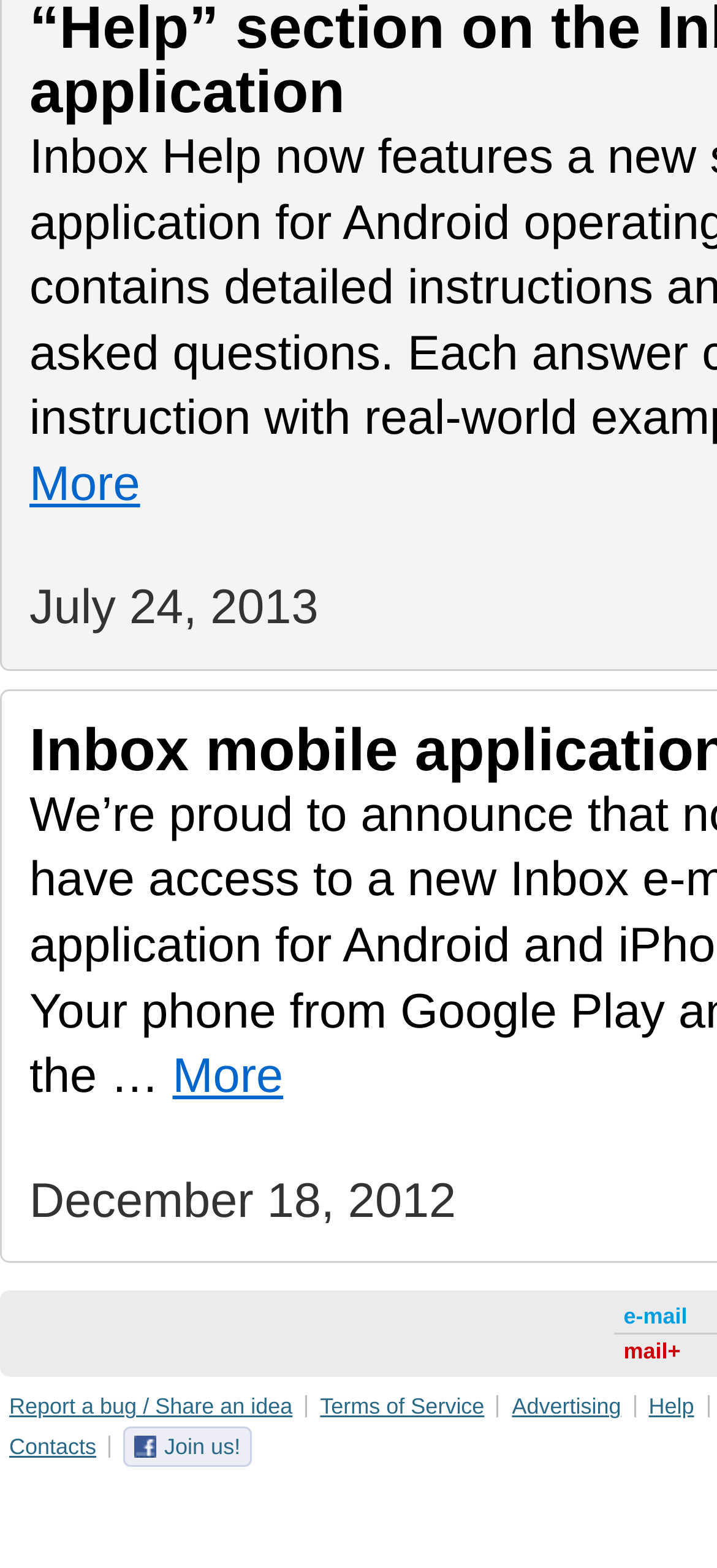Using the image as a reference, answer the following question in as much detail as possible:
Are there any links related to reporting issues on the webpage?

I found a link with the text 'Report a bug / Share an idea', which suggests that users can report issues or share ideas through this link. Therefore, there is a link related to reporting issues on the webpage.